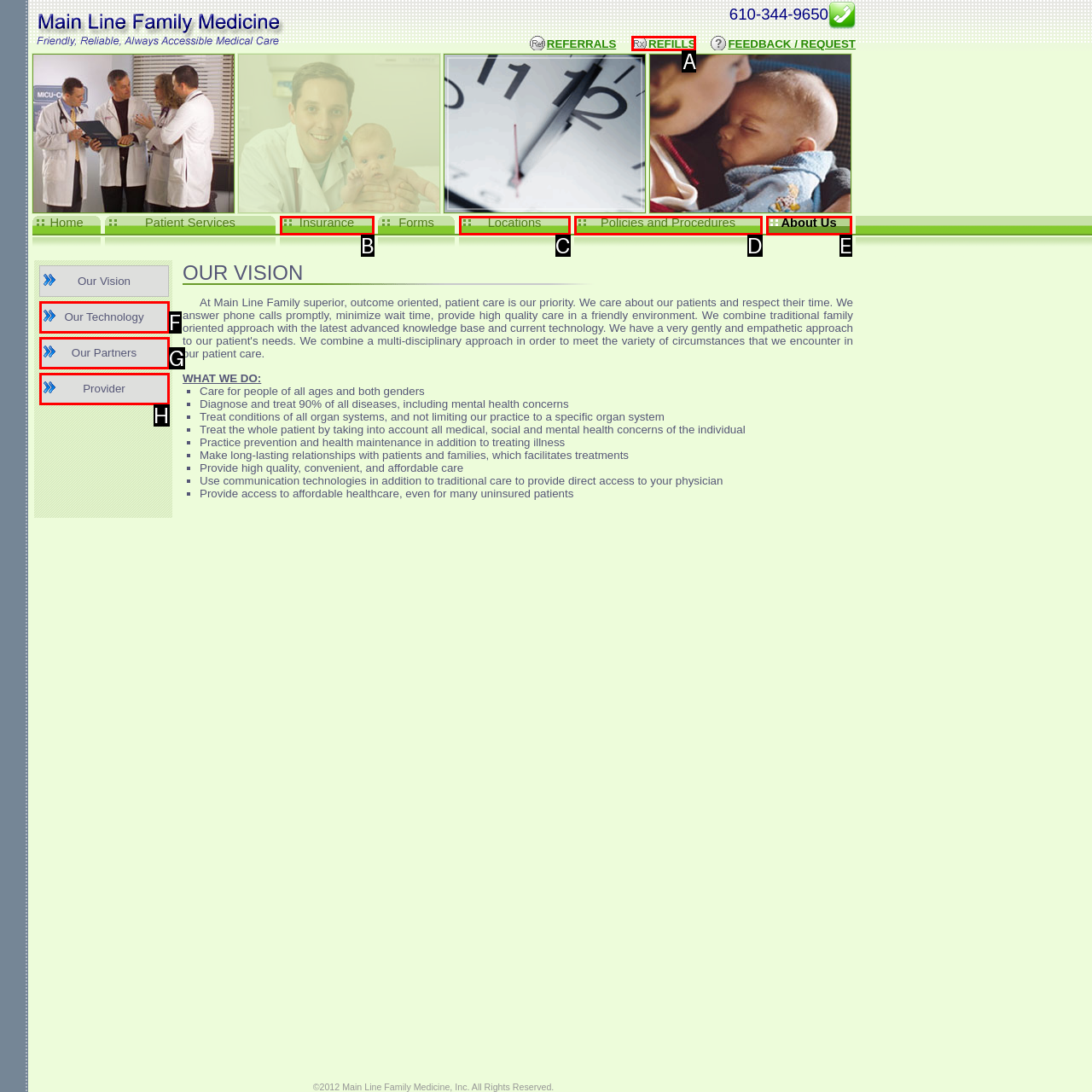Which option is described as follows: Our Partners
Answer with the letter of the matching option directly.

G